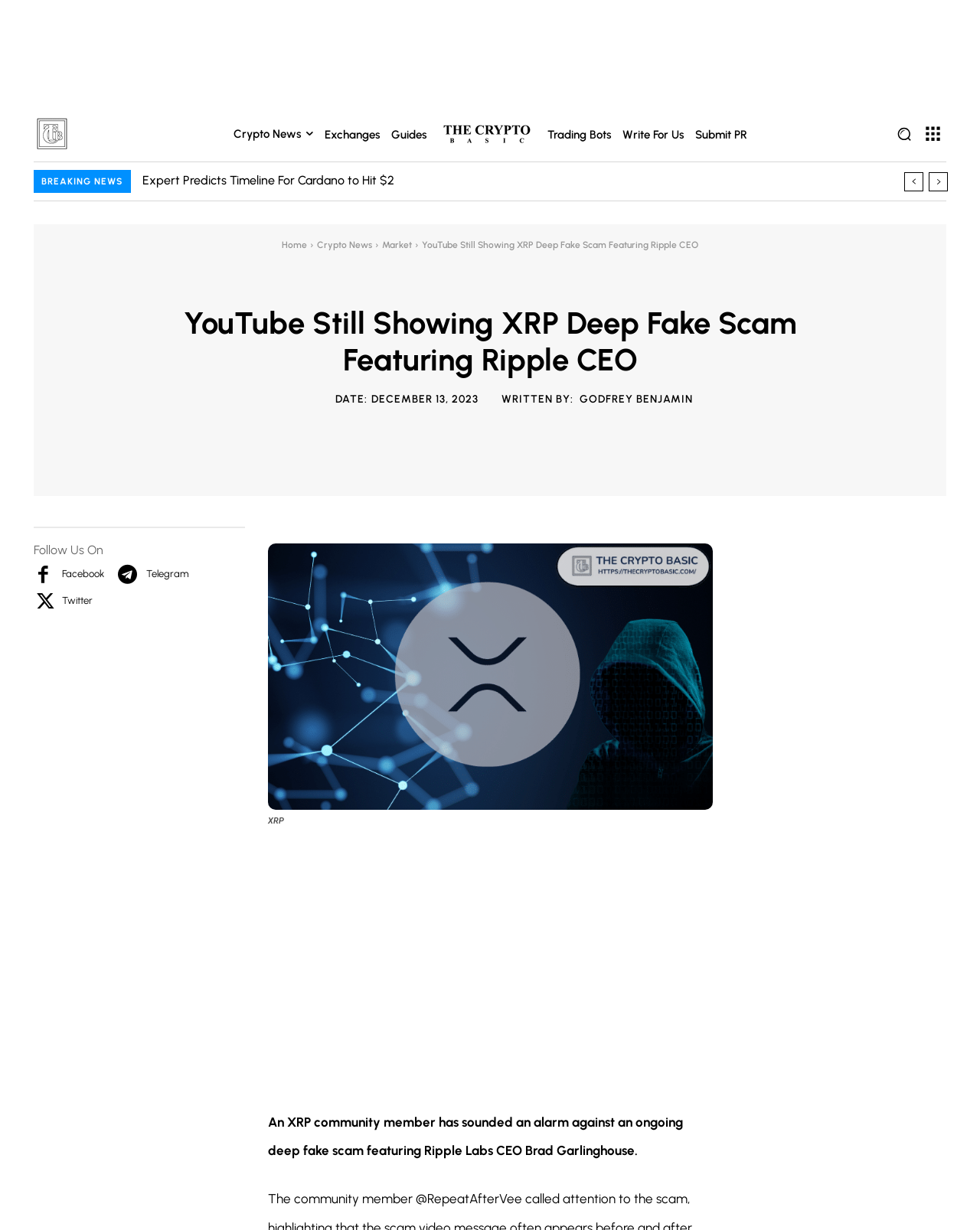Given the description Facebook, predict the bounding box coordinates of the UI element. Ensure the coordinates are in the format (top-left x, top-left y, bottom-right x, bottom-right y) and all values are between 0 and 1.

[0.063, 0.46, 0.106, 0.473]